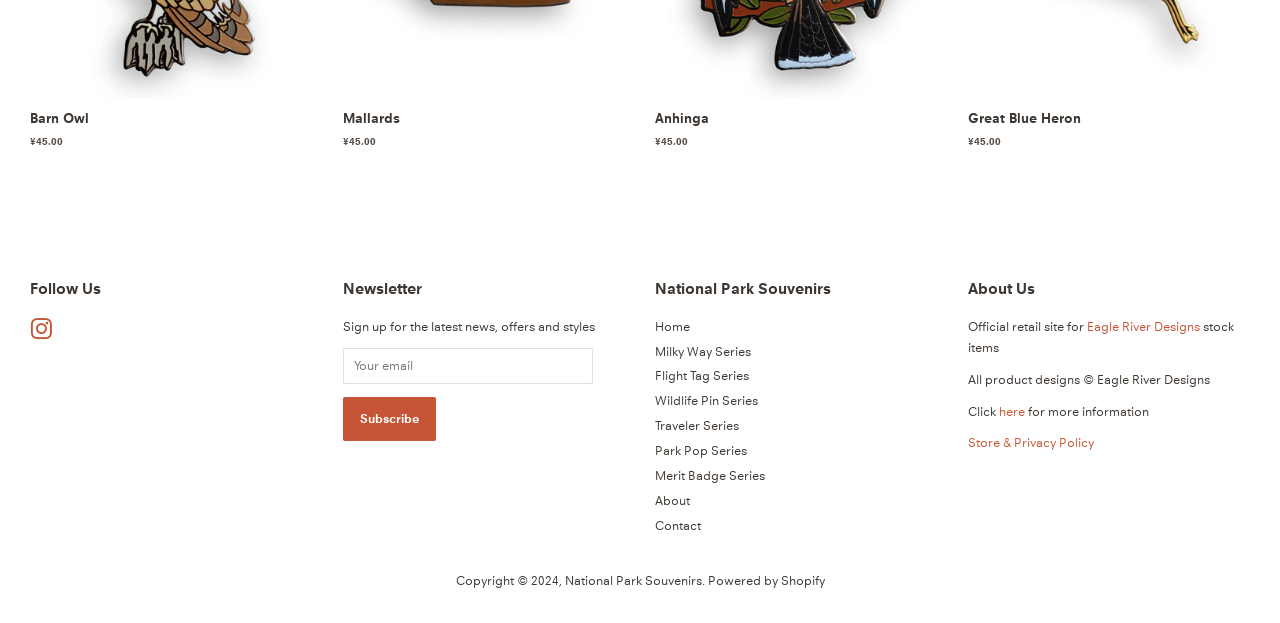Given the content of the image, can you provide a detailed answer to the question?
What is the copyright year of the webpage?

I found a StaticText element with the text 'Copyright © 2024' at the bottom of the webpage, which indicates the copyright year.